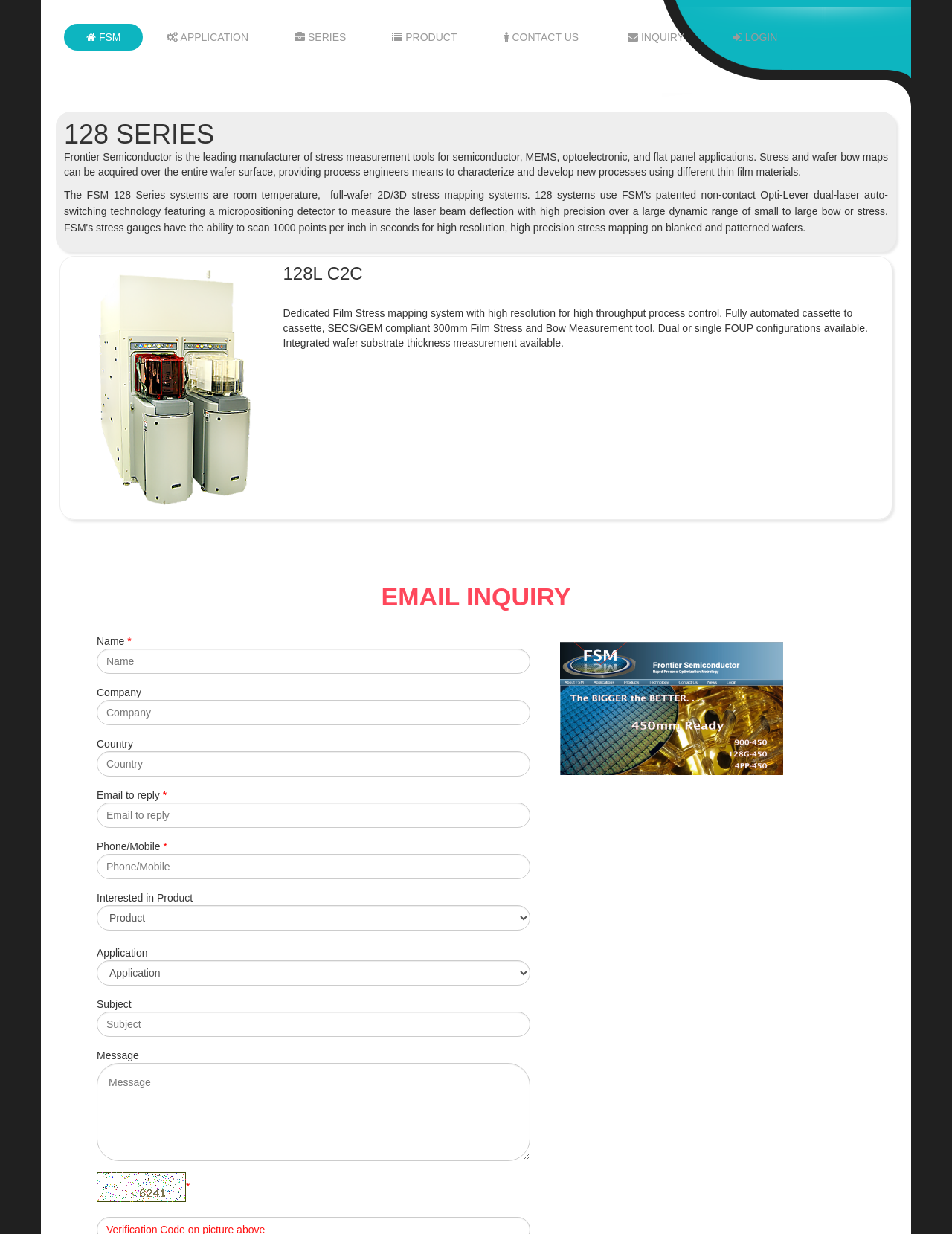Identify the bounding box coordinates of the element to click to follow this instruction: 'Submit the inquiry form'. Ensure the coordinates are four float values between 0 and 1, provided as [left, top, right, bottom].

[0.102, 0.95, 0.195, 0.974]